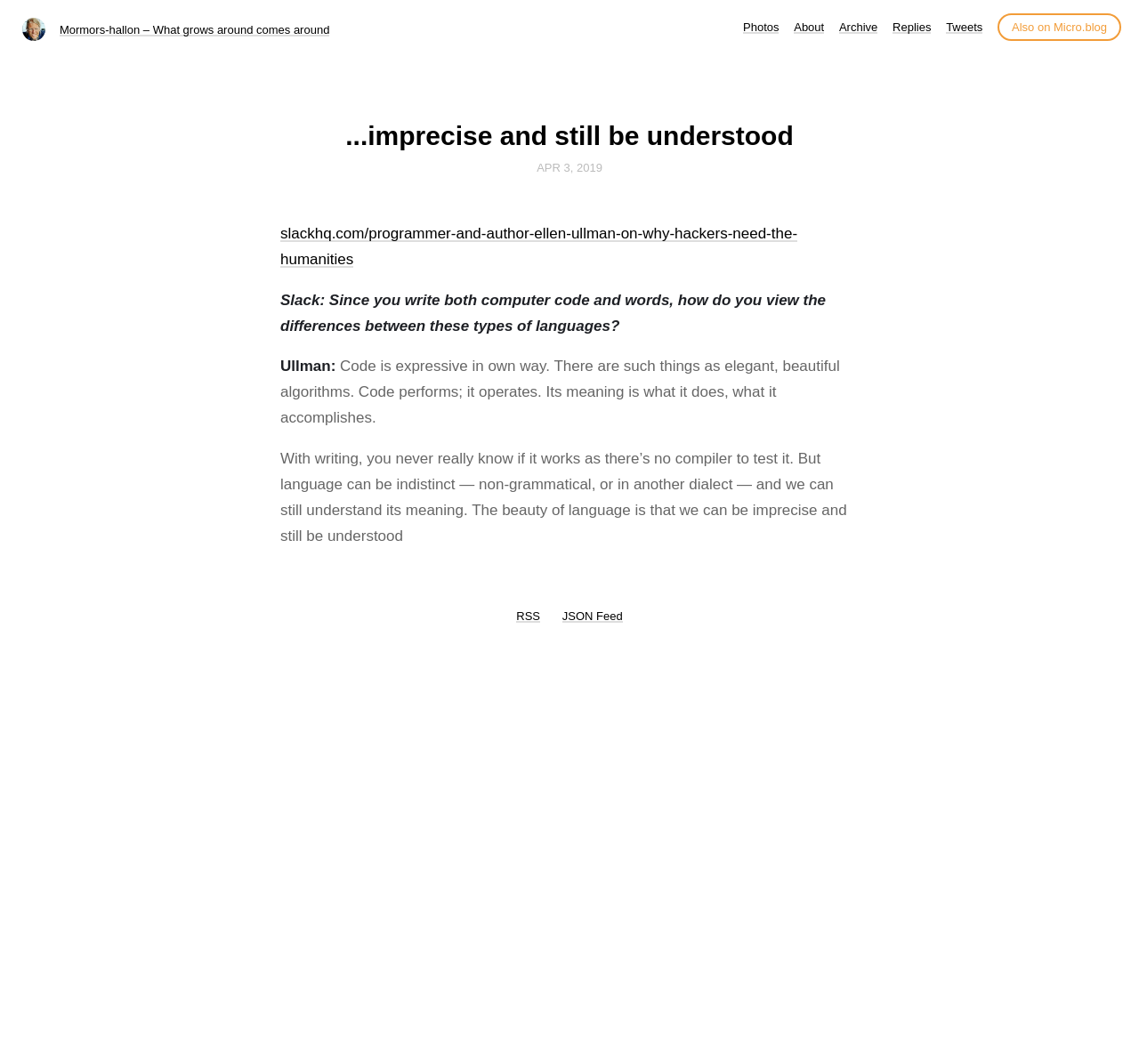Using the element description: "JSON Feed", determine the bounding box coordinates for the specified UI element. The coordinates should be four float numbers between 0 and 1, [left, top, right, bottom].

[0.494, 0.572, 0.547, 0.585]